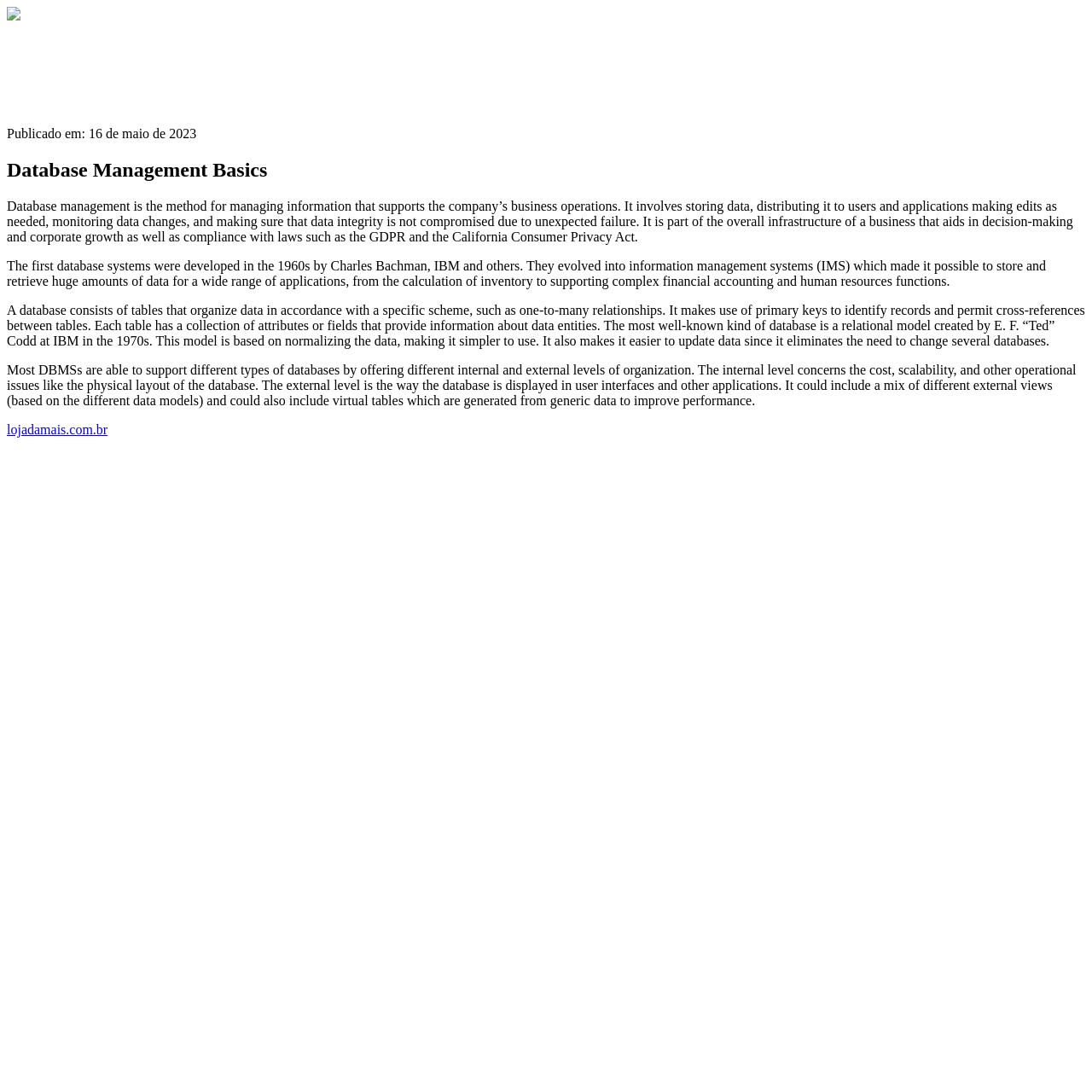Using the provided element description: "lojadamais.com.br", identify the bounding box coordinates. The coordinates should be four floats between 0 and 1 in the order [left, top, right, bottom].

[0.006, 0.387, 0.099, 0.4]